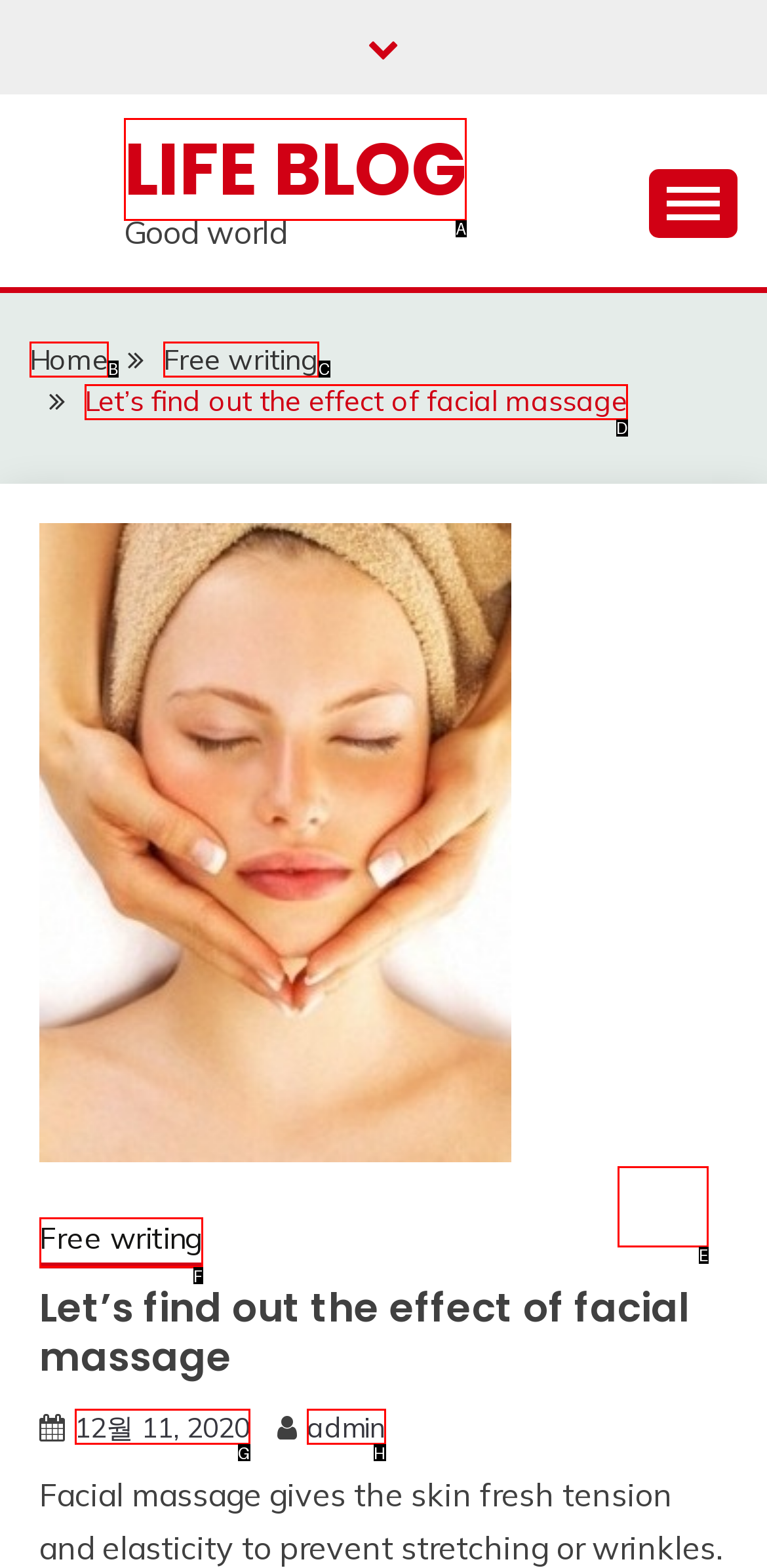Match the description: Home to one of the options shown. Reply with the letter of the best match.

B